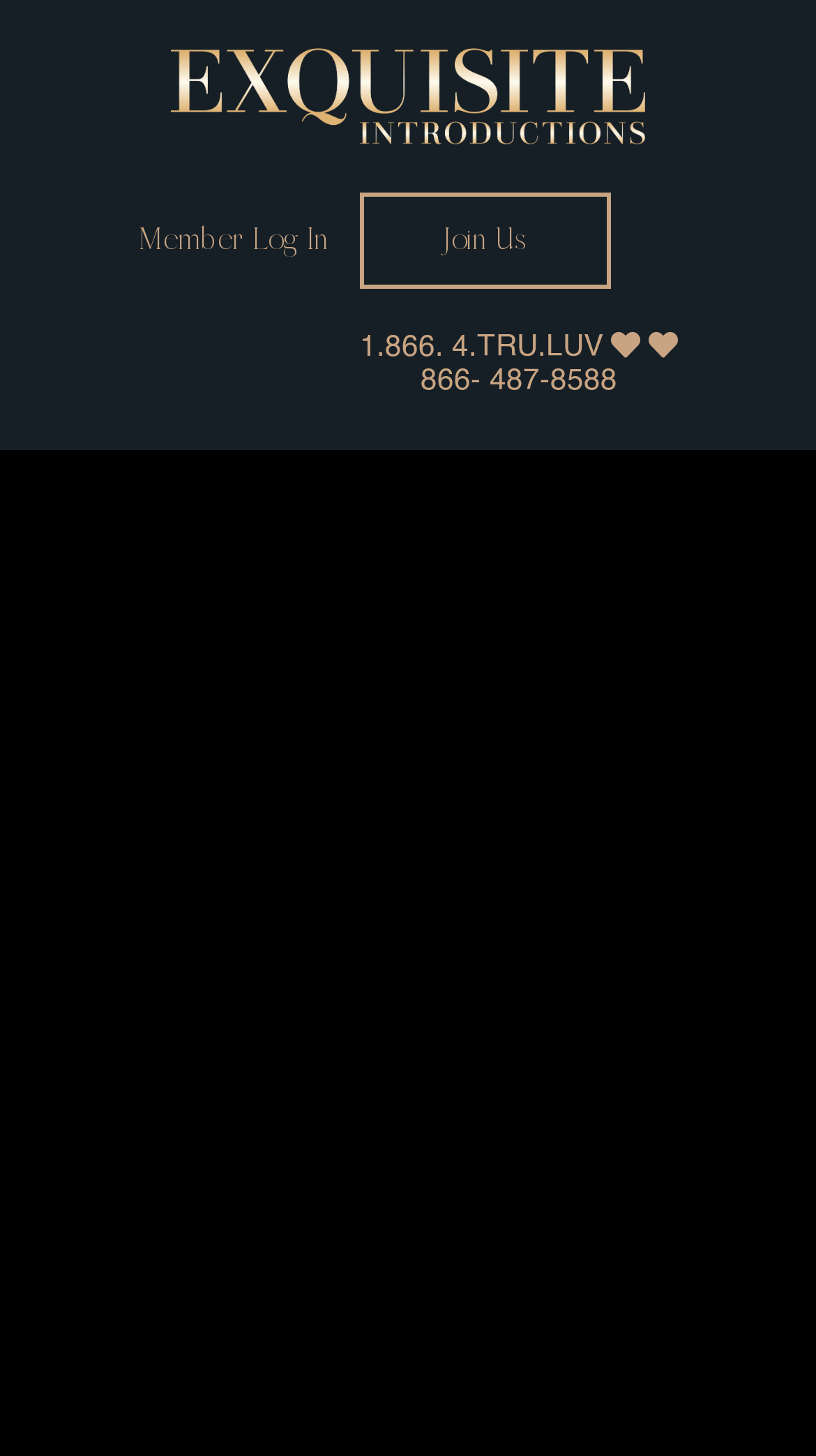Please identify the primary heading of the webpage and give its text content.

POWERFUL DATING MINDSETS FOR WOMEN